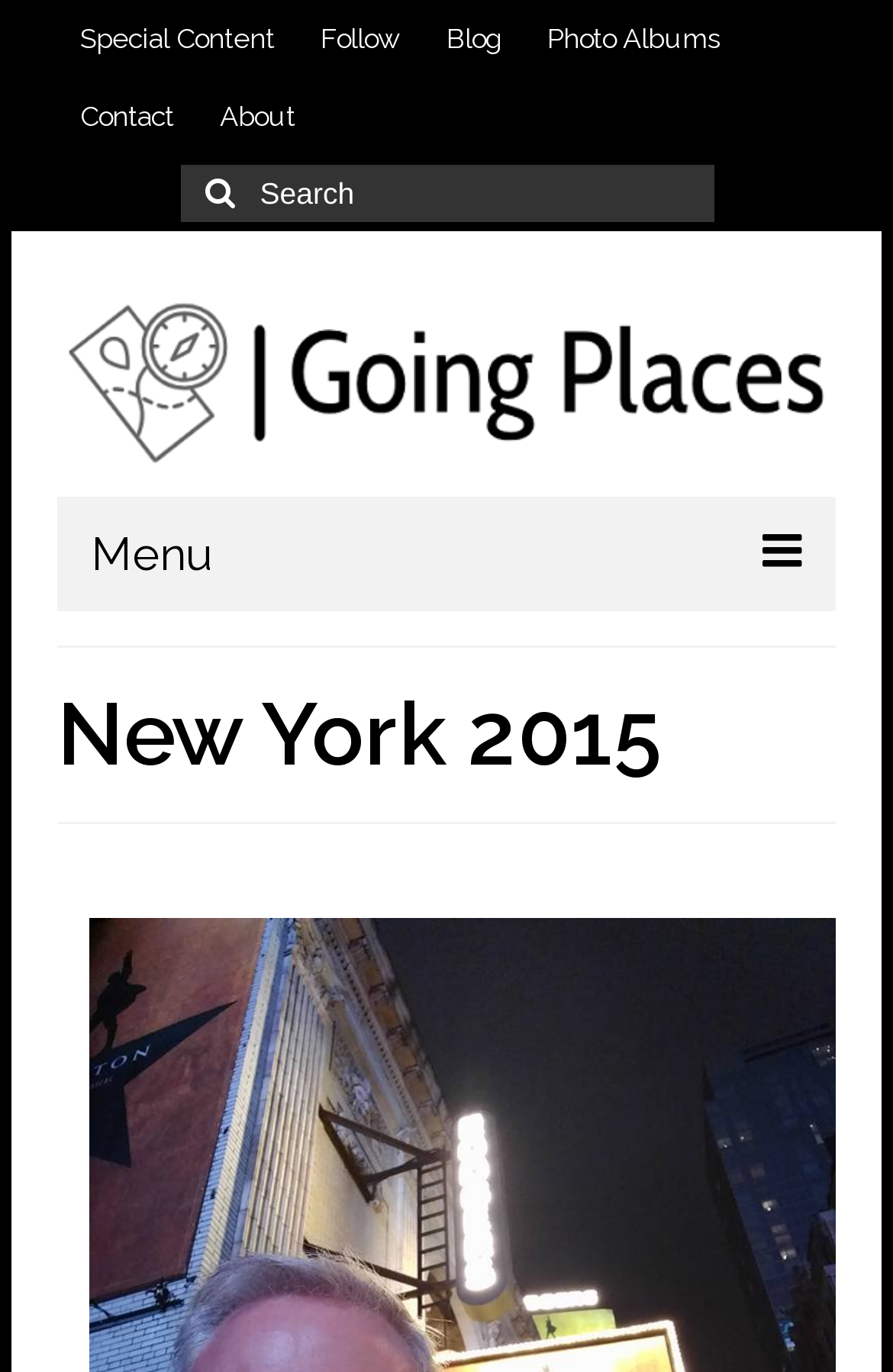Provide the bounding box coordinates in the format (top-left x, top-left y, bottom-right x, bottom-right y). All values are floating point numbers between 0 and 1. Determine the bounding box coordinate of the UI element described as: babarazams301

None